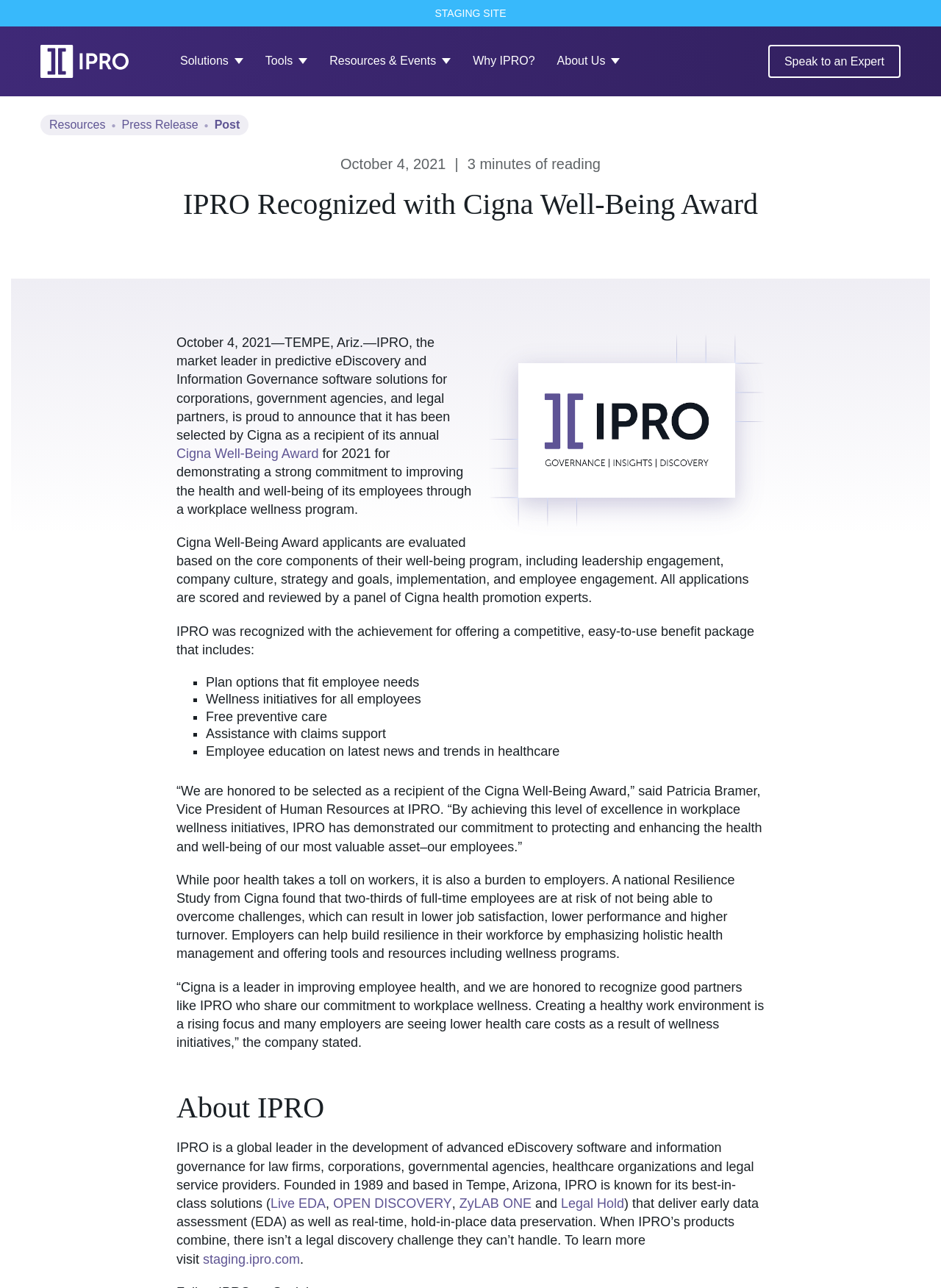Provide the bounding box coordinates for the area that should be clicked to complete the instruction: "Click on the 'Speak to an Expert' link".

[0.816, 0.035, 0.957, 0.061]